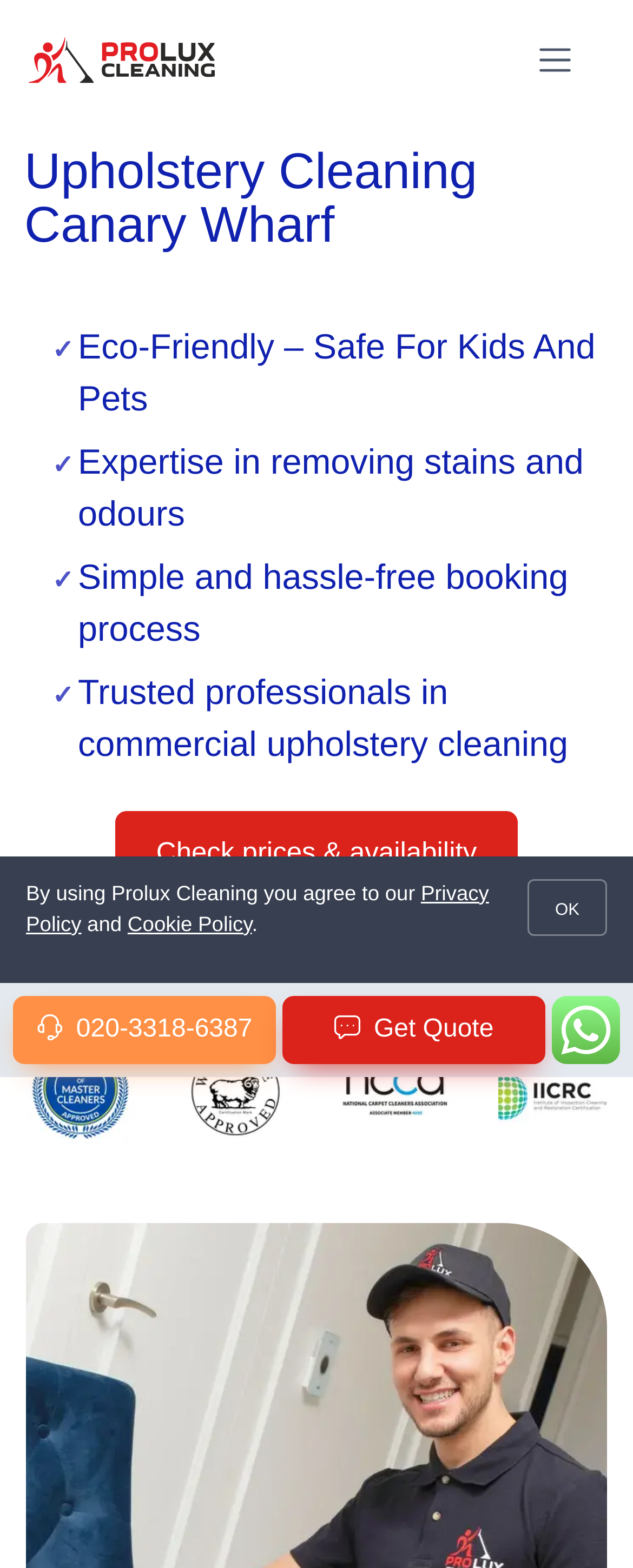Please locate the bounding box coordinates of the element that needs to be clicked to achieve the following instruction: "Get a quote". The coordinates should be four float numbers between 0 and 1, i.e., [left, top, right, bottom].

[0.446, 0.635, 0.862, 0.679]